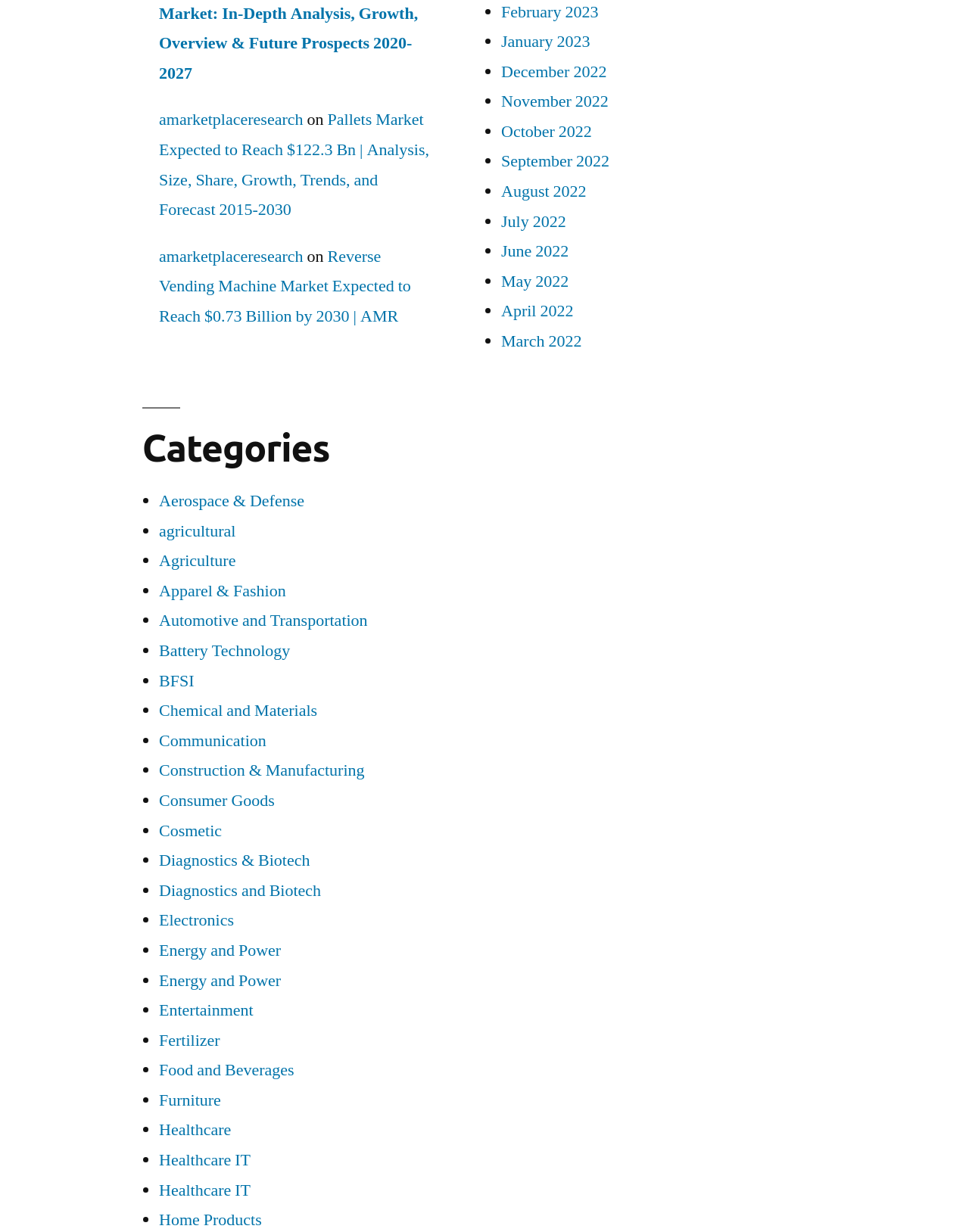Please locate the clickable area by providing the bounding box coordinates to follow this instruction: "Go to the 'February 2023' archive".

[0.517, 0.001, 0.618, 0.018]